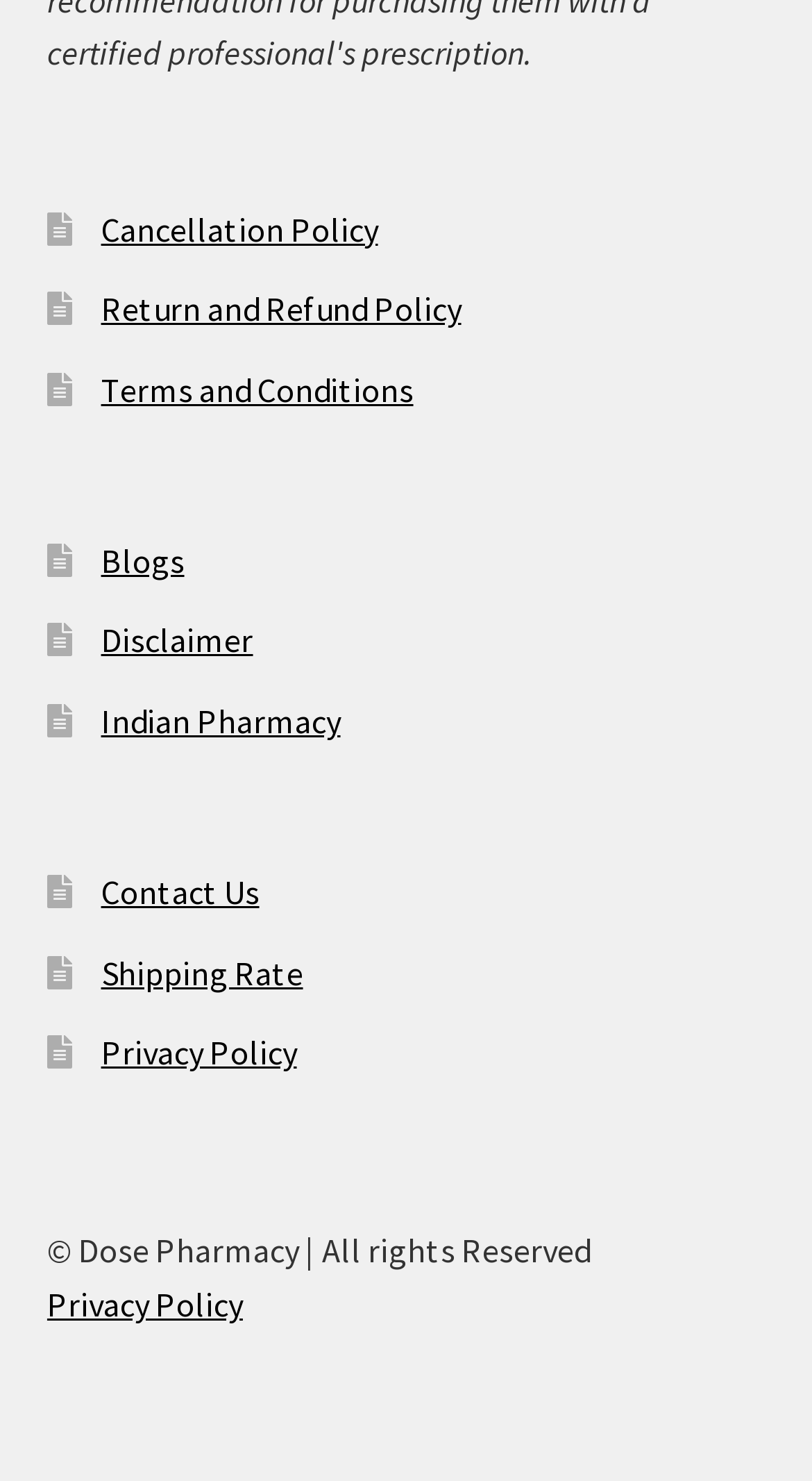Locate the bounding box coordinates of the item that should be clicked to fulfill the instruction: "Read Terms and Conditions".

[0.124, 0.249, 0.509, 0.277]